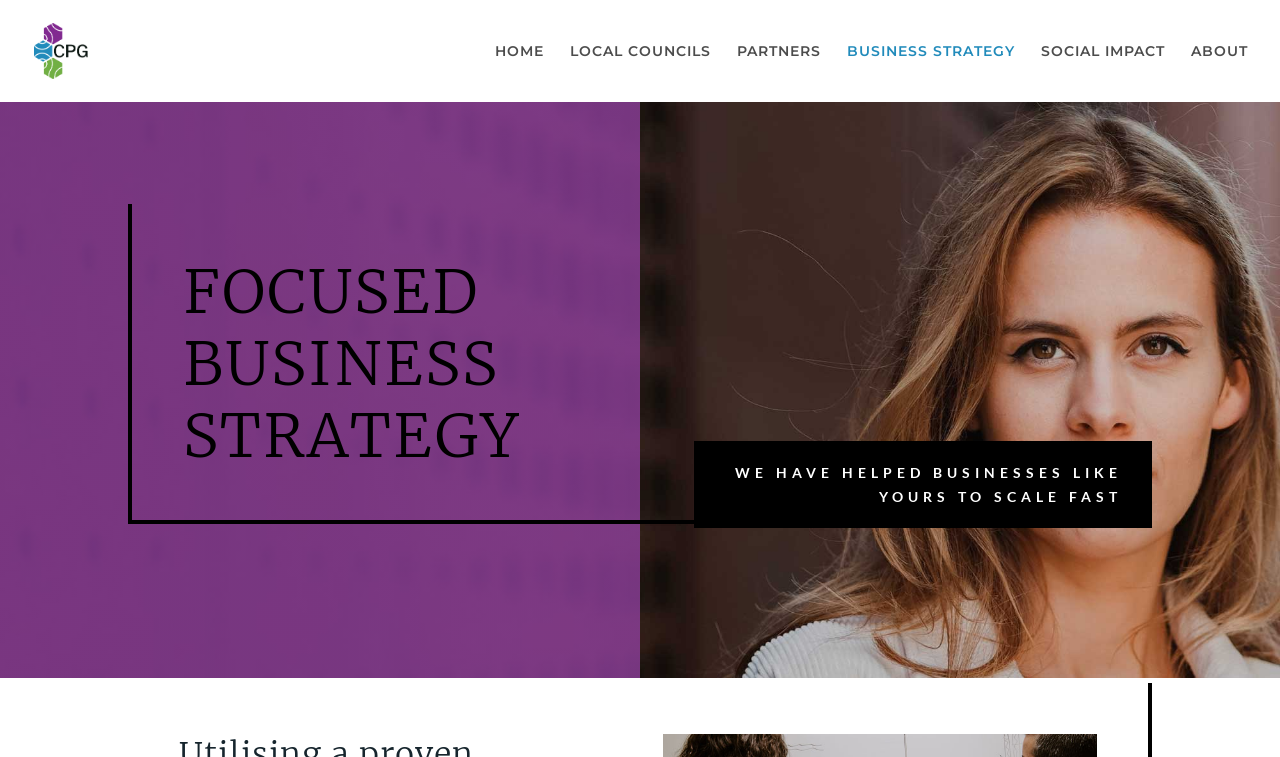Answer the question with a single word or phrase: 
What is the tone of the webpage?

Professional